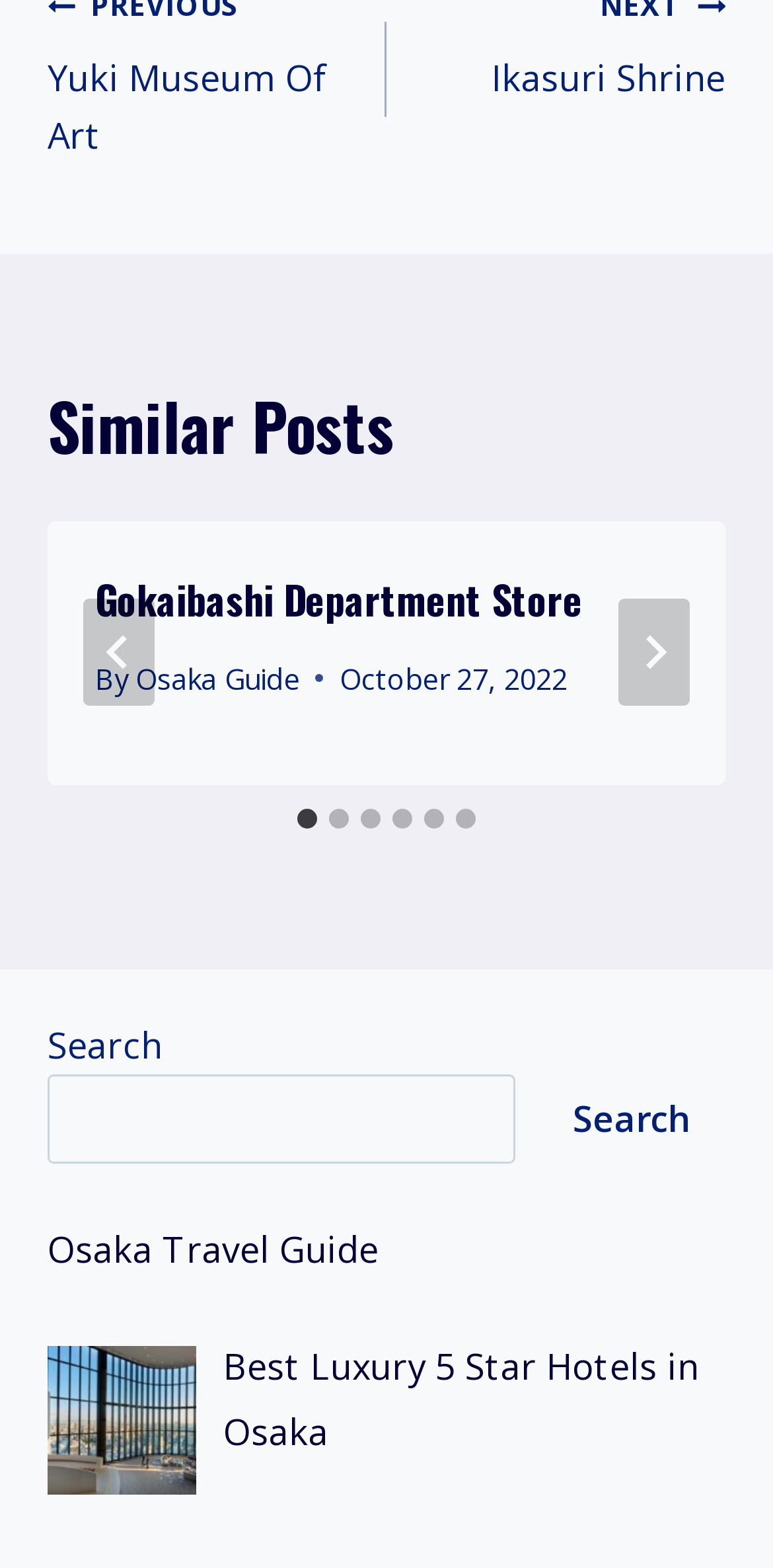What is the date of the first post?
Please respond to the question with a detailed and thorough explanation.

I found the date of the first post by looking at the time element inside the article element, which is 'October 27, 2022'.